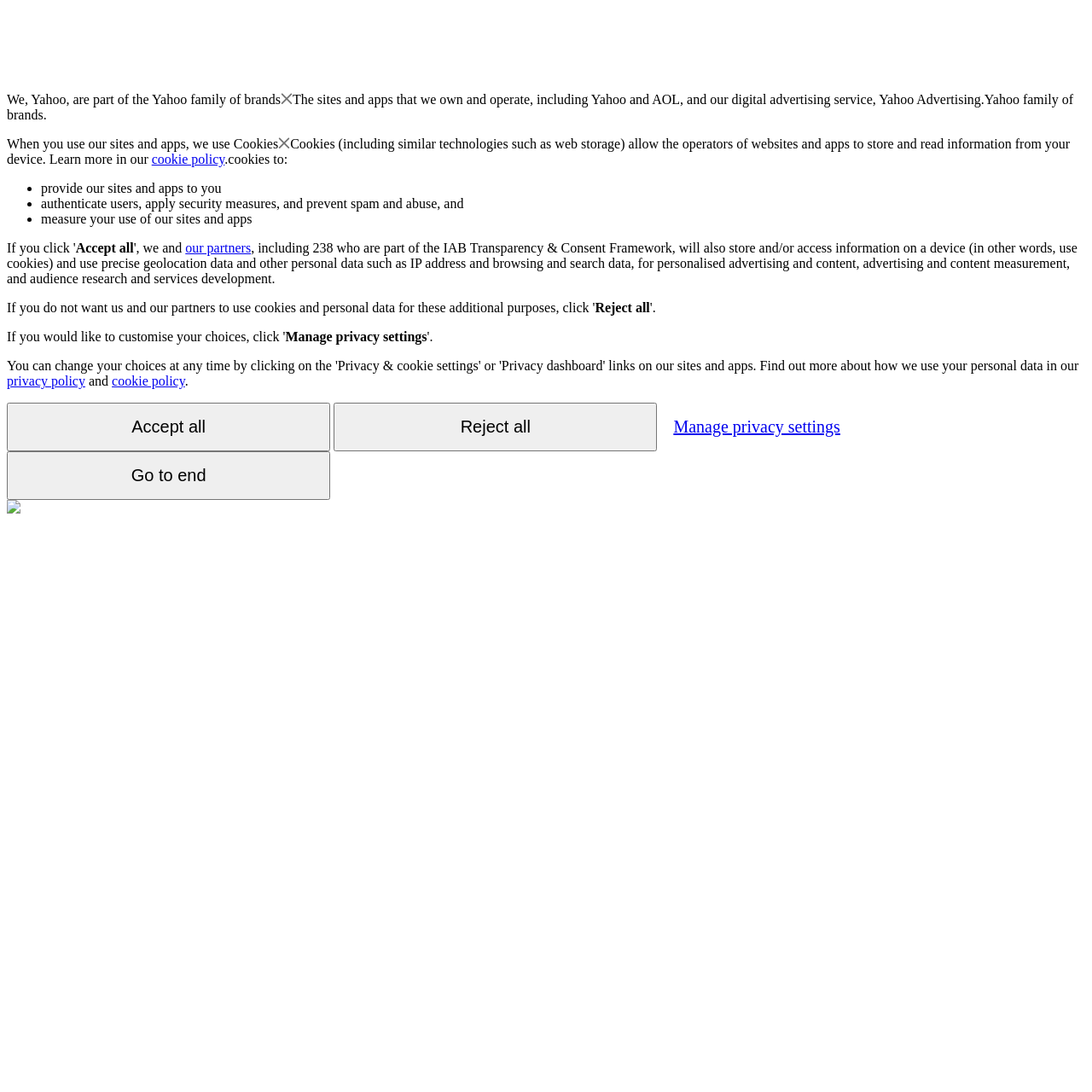Use a single word or phrase to answer the question: How many options are provided for managing privacy settings?

three